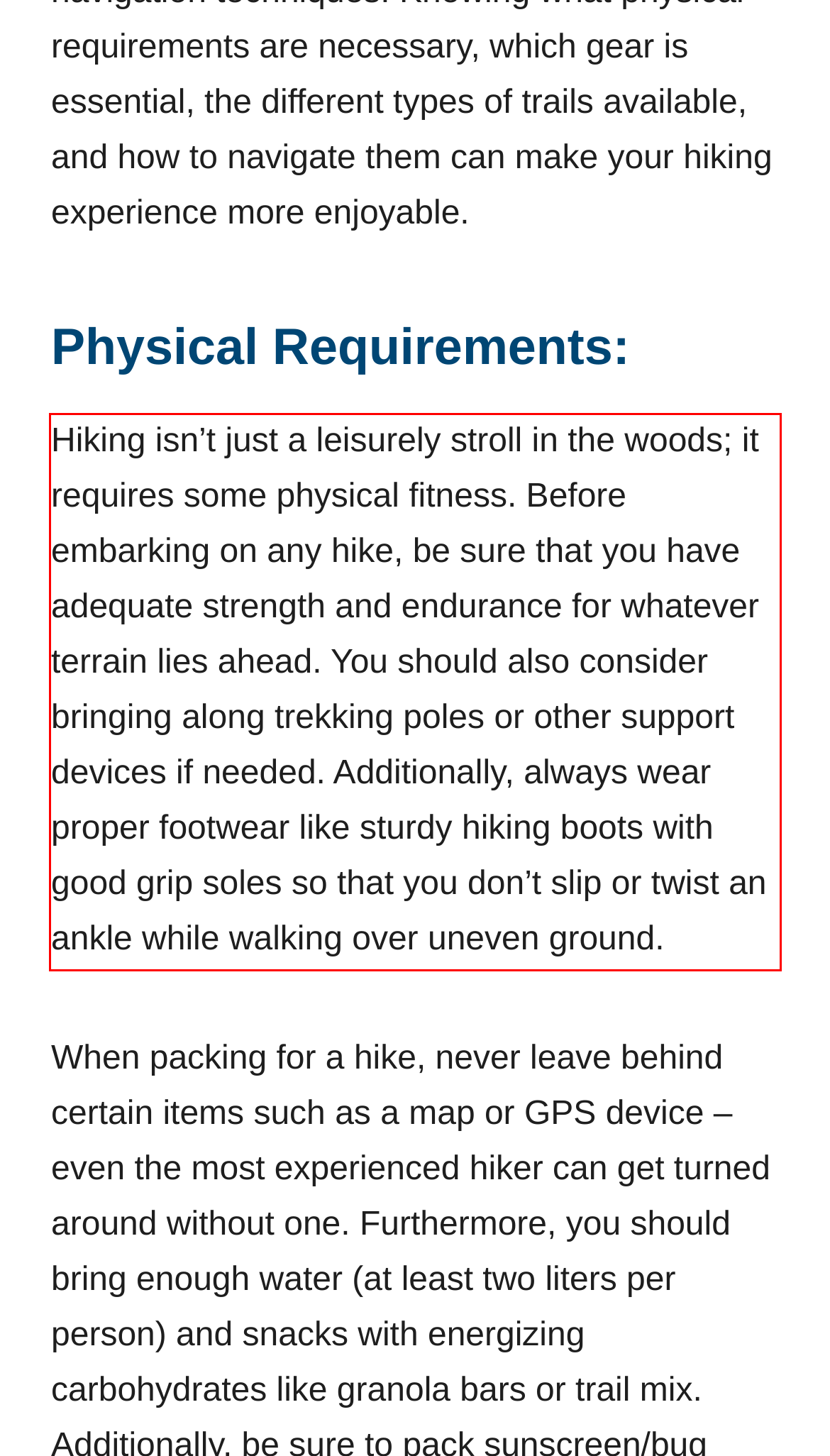You have a webpage screenshot with a red rectangle surrounding a UI element. Extract the text content from within this red bounding box.

Hiking isn’t just a leisurely stroll in the woods; it requires some physical fitness. Before embarking on any hike, be sure that you have adequate strength and endurance for whatever terrain lies ahead. You should also consider bringing along trekking poles or other support devices if needed. Additionally, always wear proper footwear like sturdy hiking boots with good grip soles so that you don’t slip or twist an ankle while walking over uneven ground.